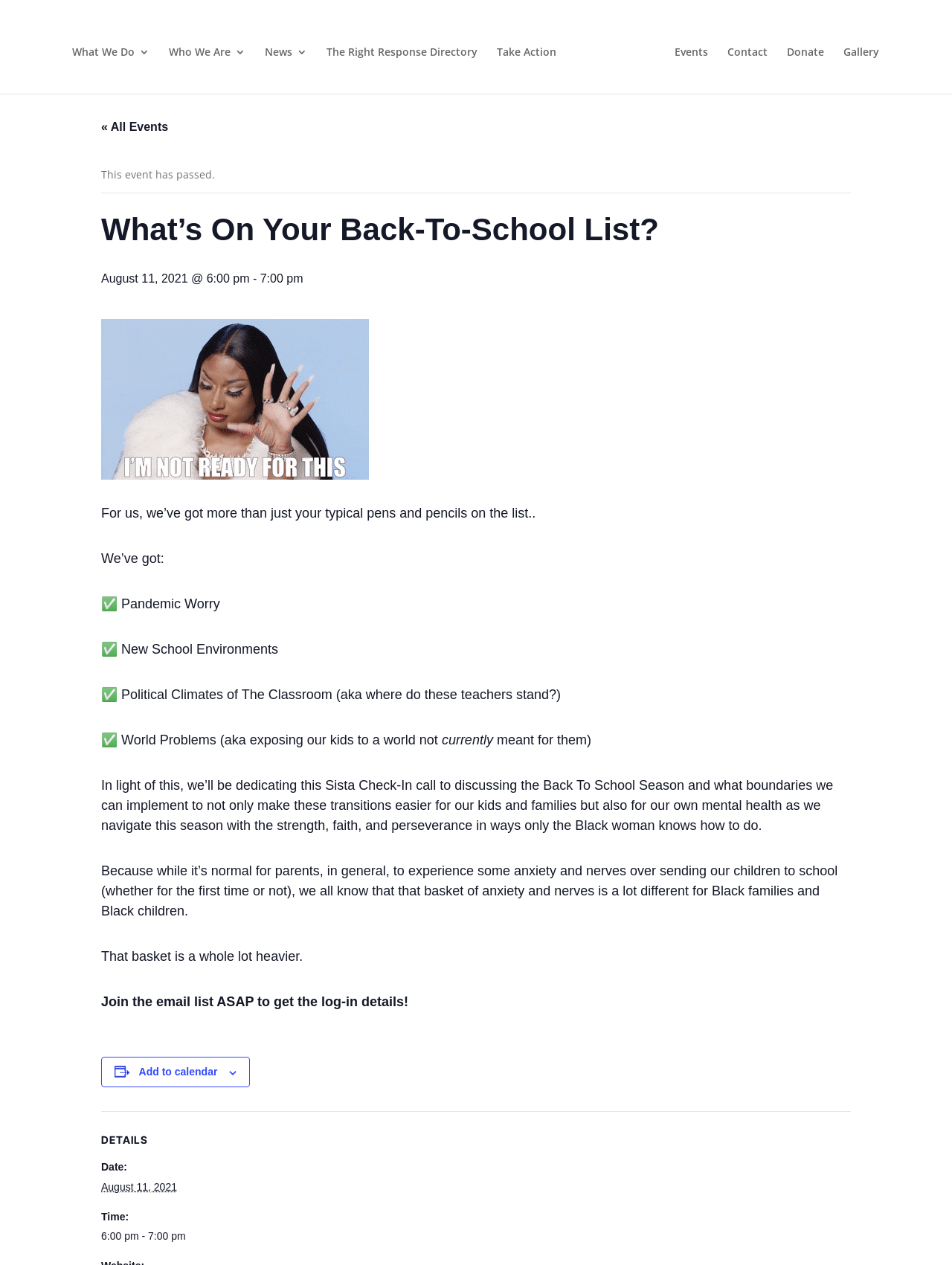What is the purpose of the Sista Check-In call?
Look at the screenshot and give a one-word or phrase answer.

To discuss boundaries for Back To School Season